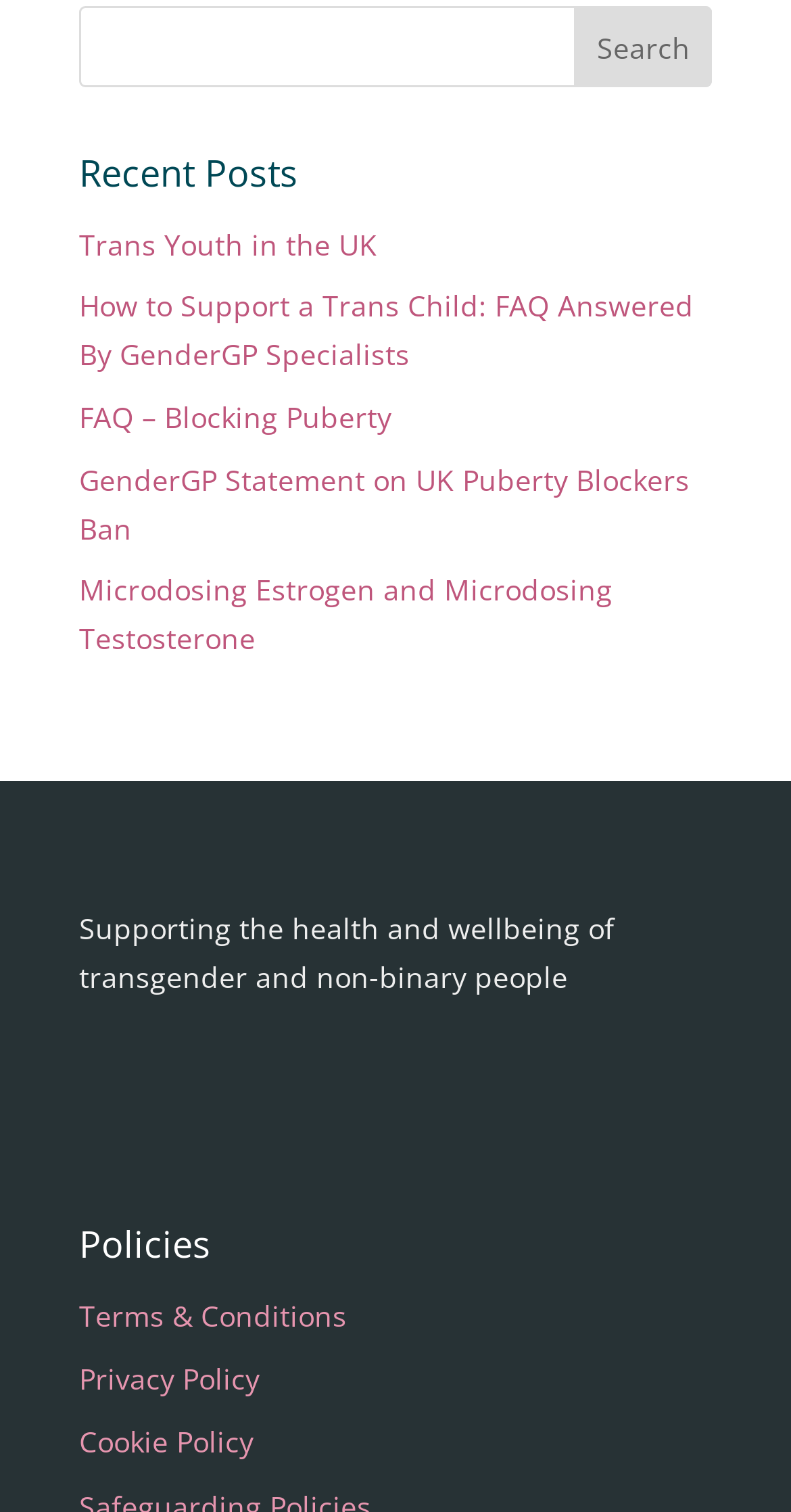Can you give a comprehensive explanation to the question given the content of the image?
What is the purpose of the textbox?

The textbox is located next to the 'Search' button, indicating that it is used to input search queries. The presence of the 'Search' button suggests that the textbox is meant for searching within the website.